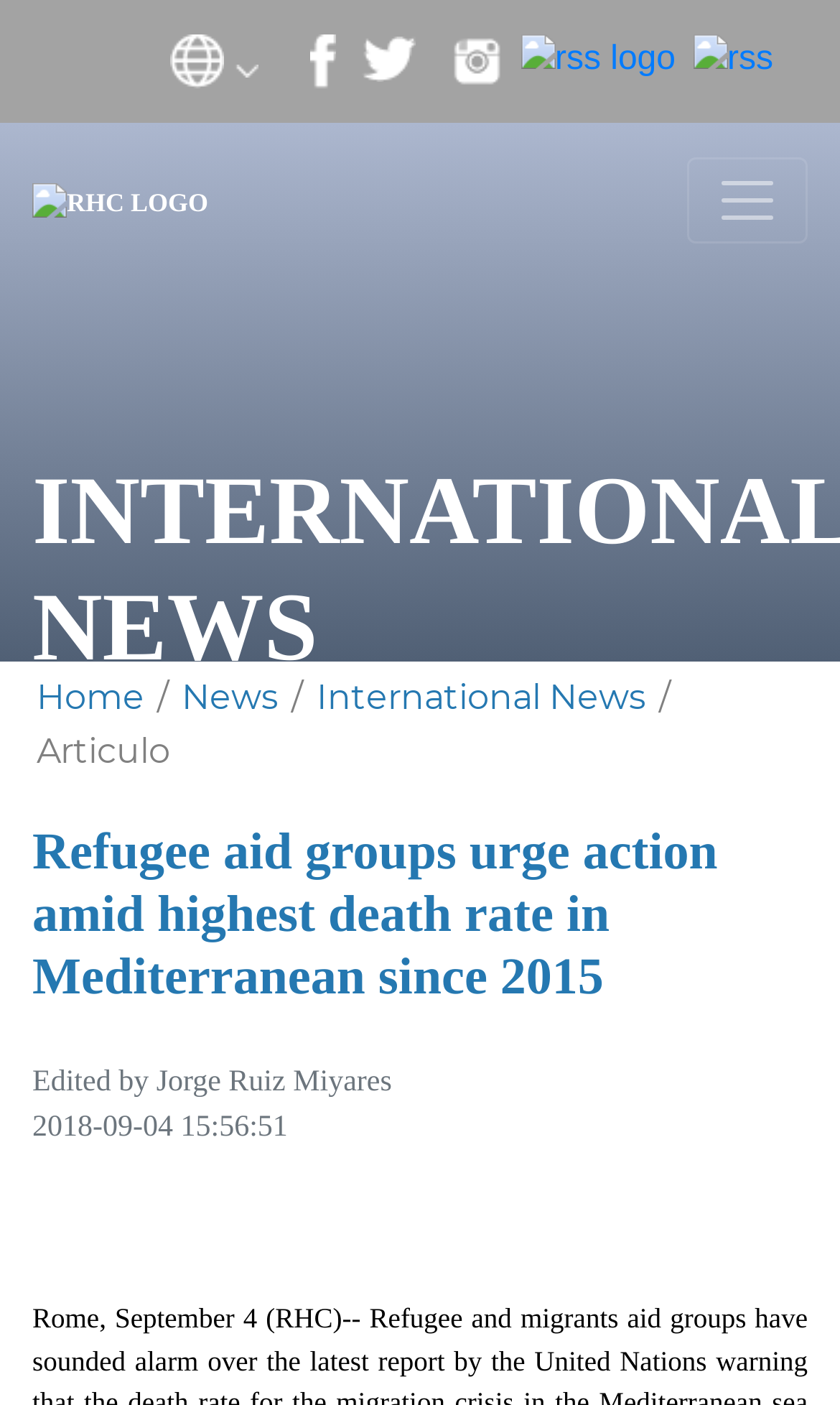Please identify the bounding box coordinates of the clickable area that will allow you to execute the instruction: "Sign up for the tournament".

None